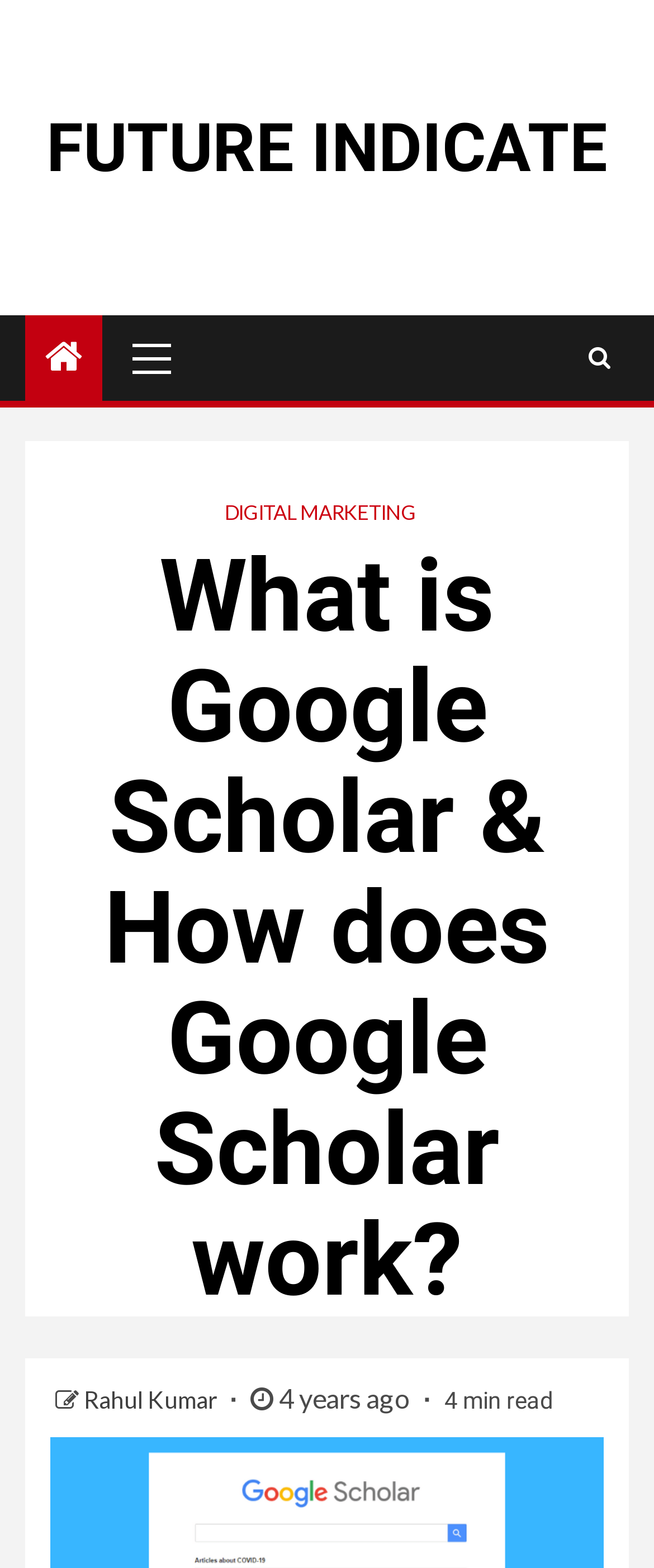Please find the bounding box for the UI element described by: "title="Search"".

[0.885, 0.207, 0.949, 0.248]